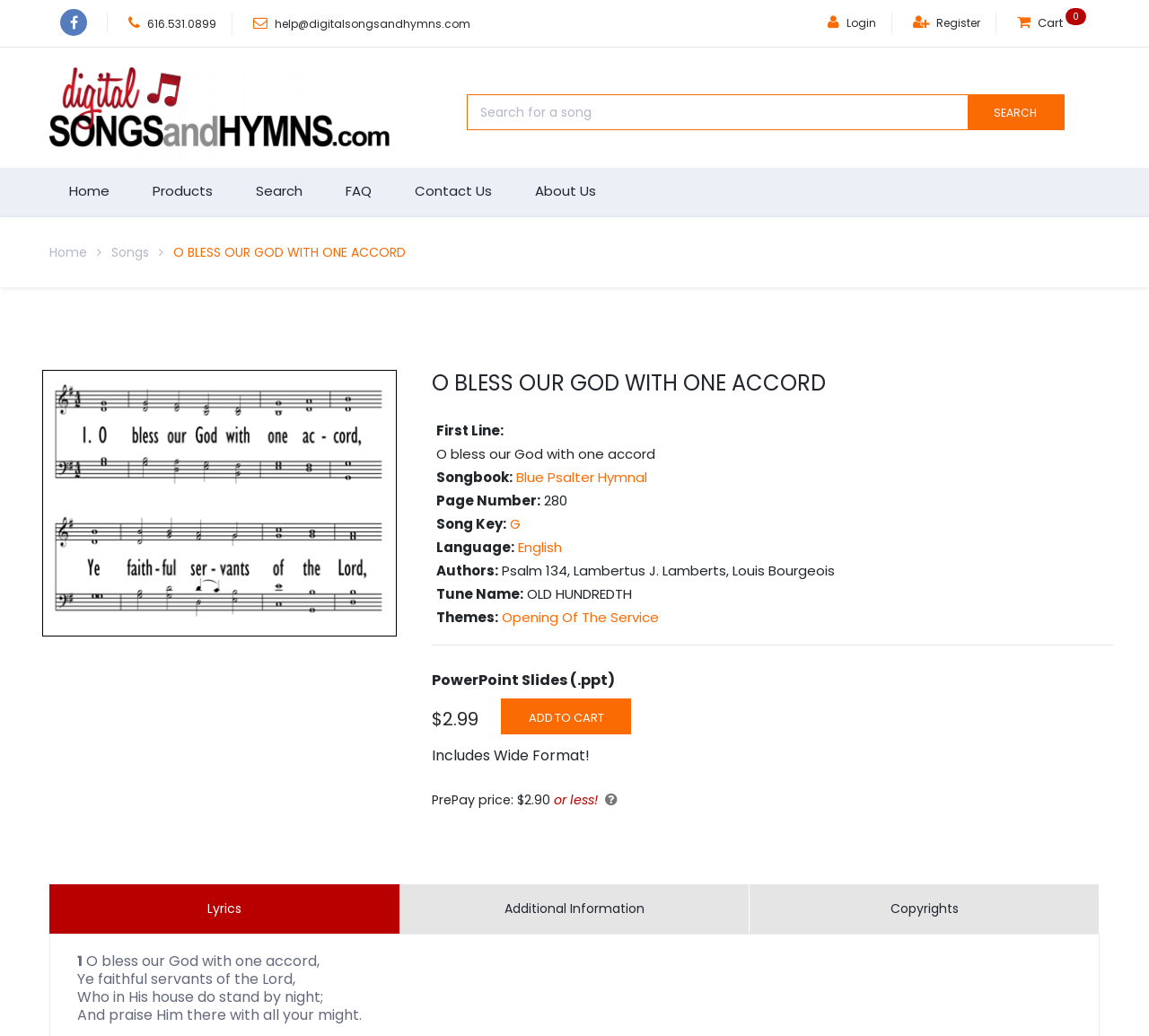Provide a one-word or one-phrase answer to the question:
What is the price of the PowerPoint Slides?

$2.99